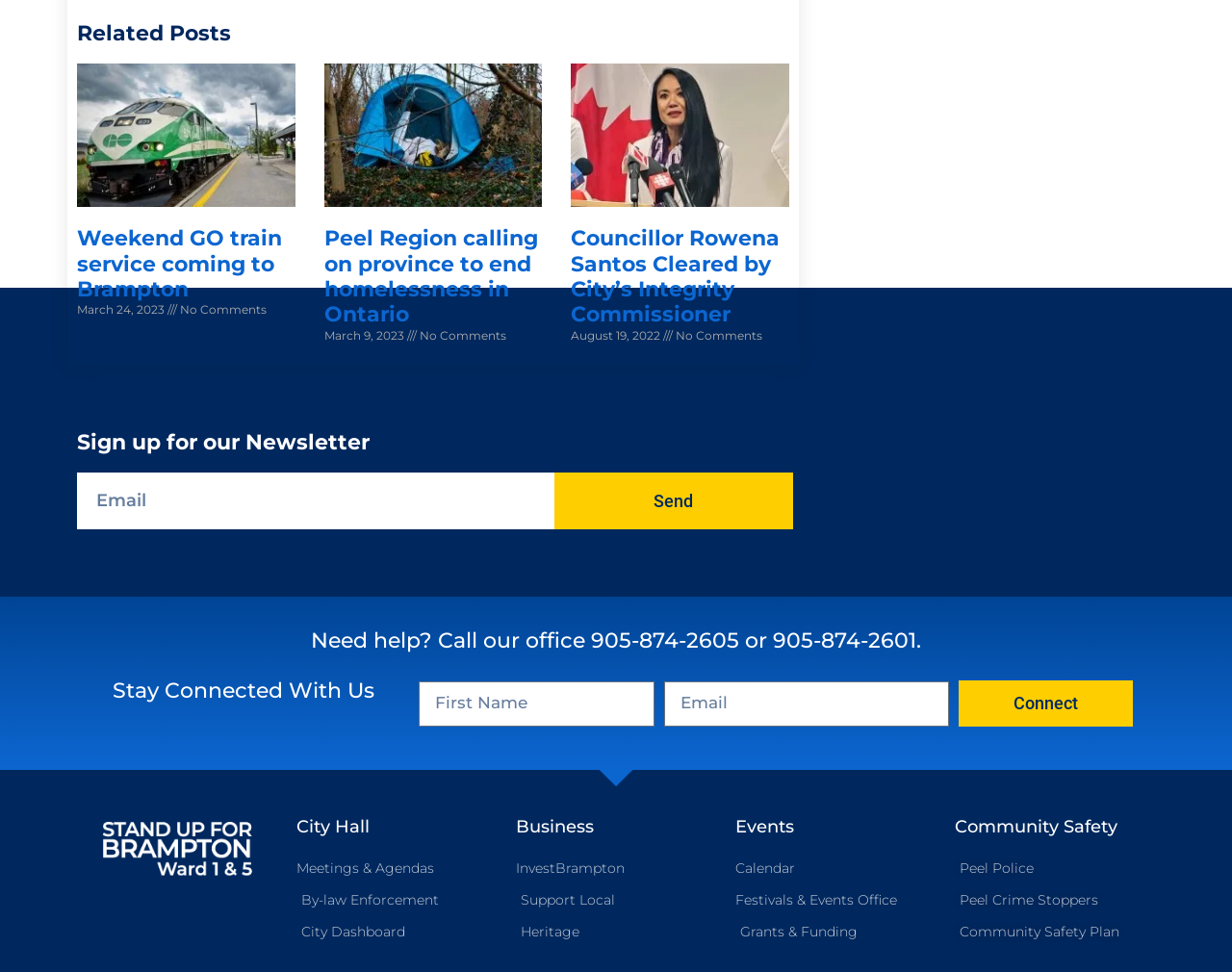Can you find the bounding box coordinates for the element to click on to achieve the instruction: "Connect with us"?

[0.778, 0.7, 0.92, 0.748]